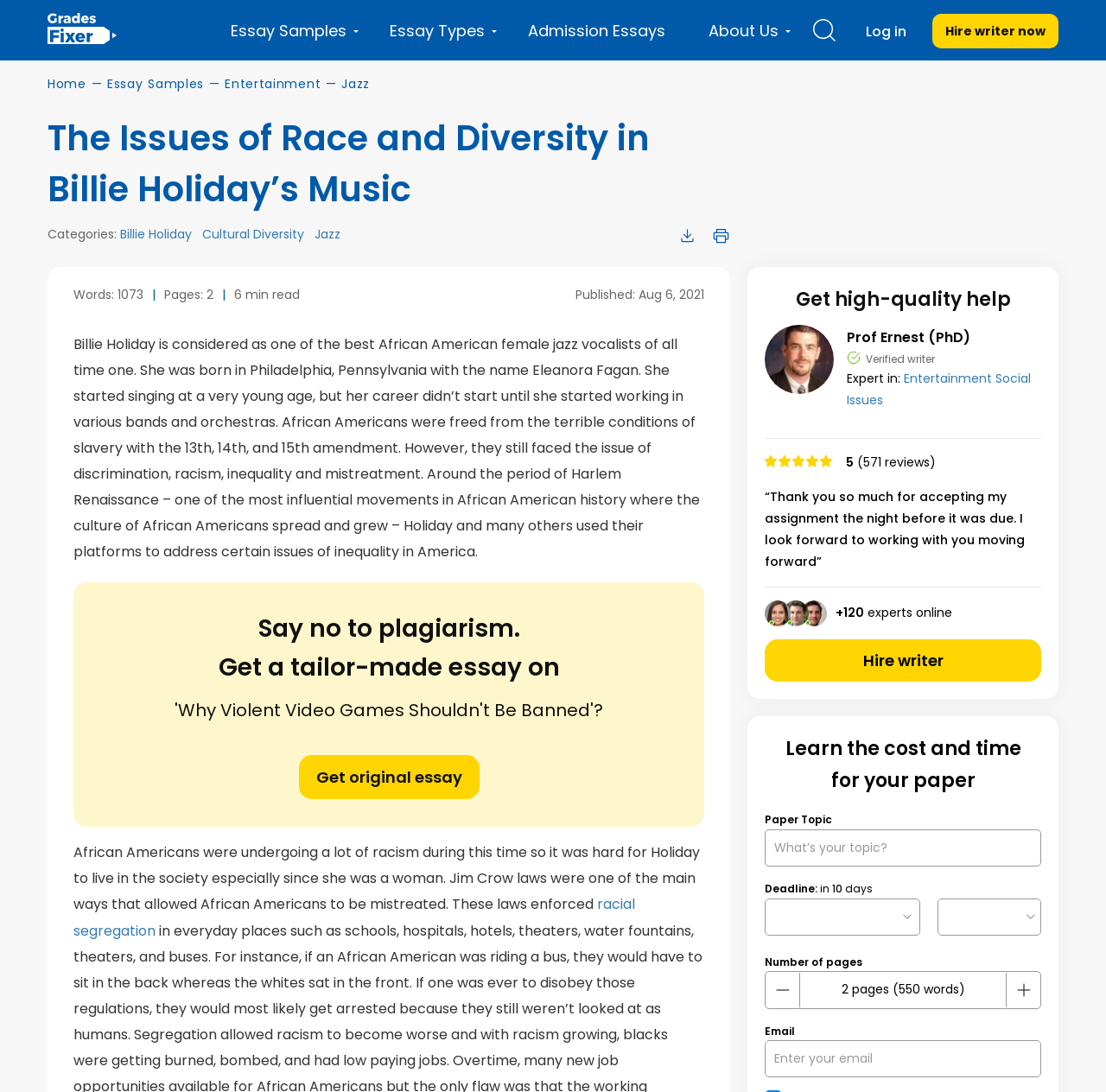Find the bounding box coordinates of the UI element according to this description: "alt="free essays"".

[0.043, 0.012, 0.105, 0.042]